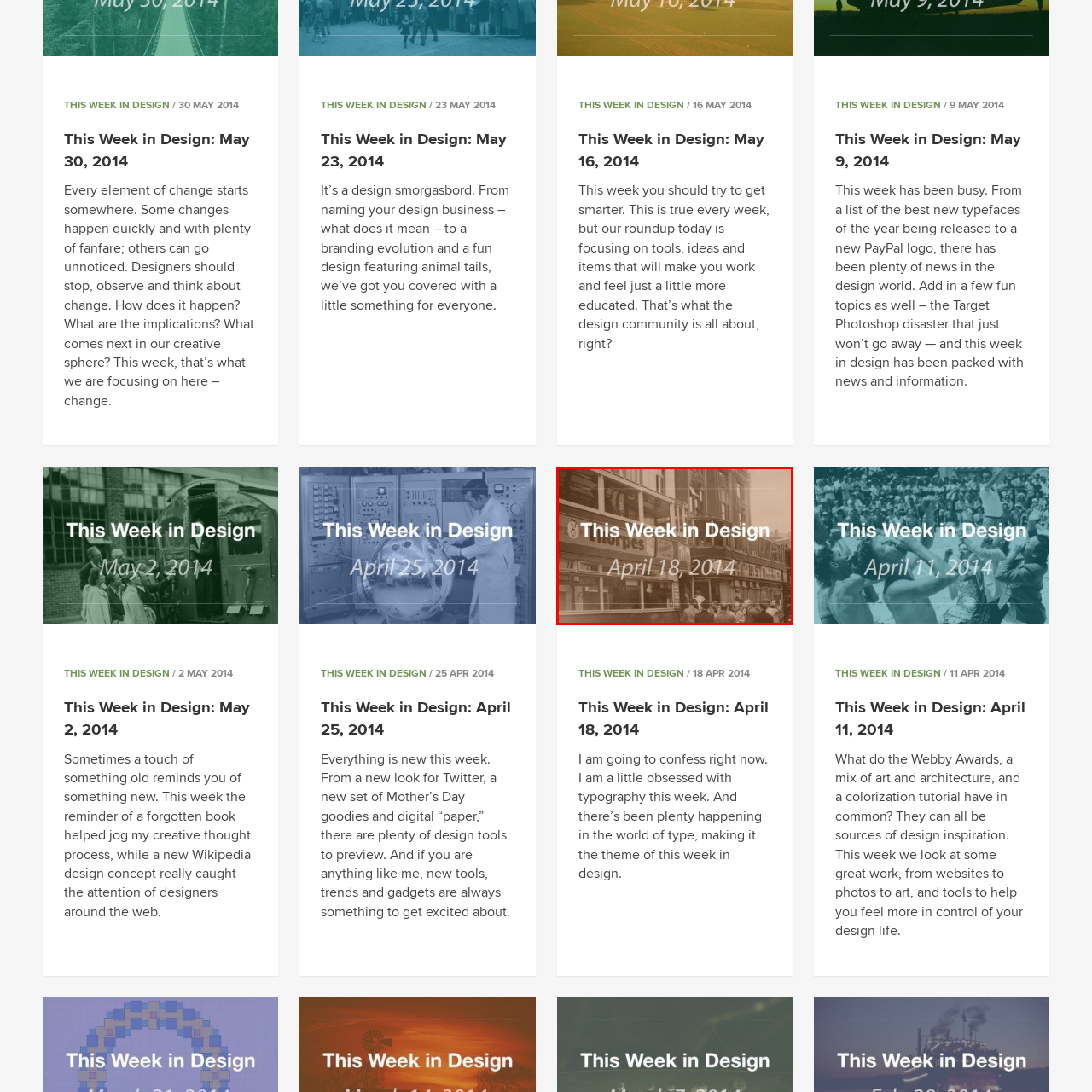What is the sense evoked by the group of people in the foreground?
Inspect the highlighted part of the image and provide a single word or phrase as your answer.

sense of community